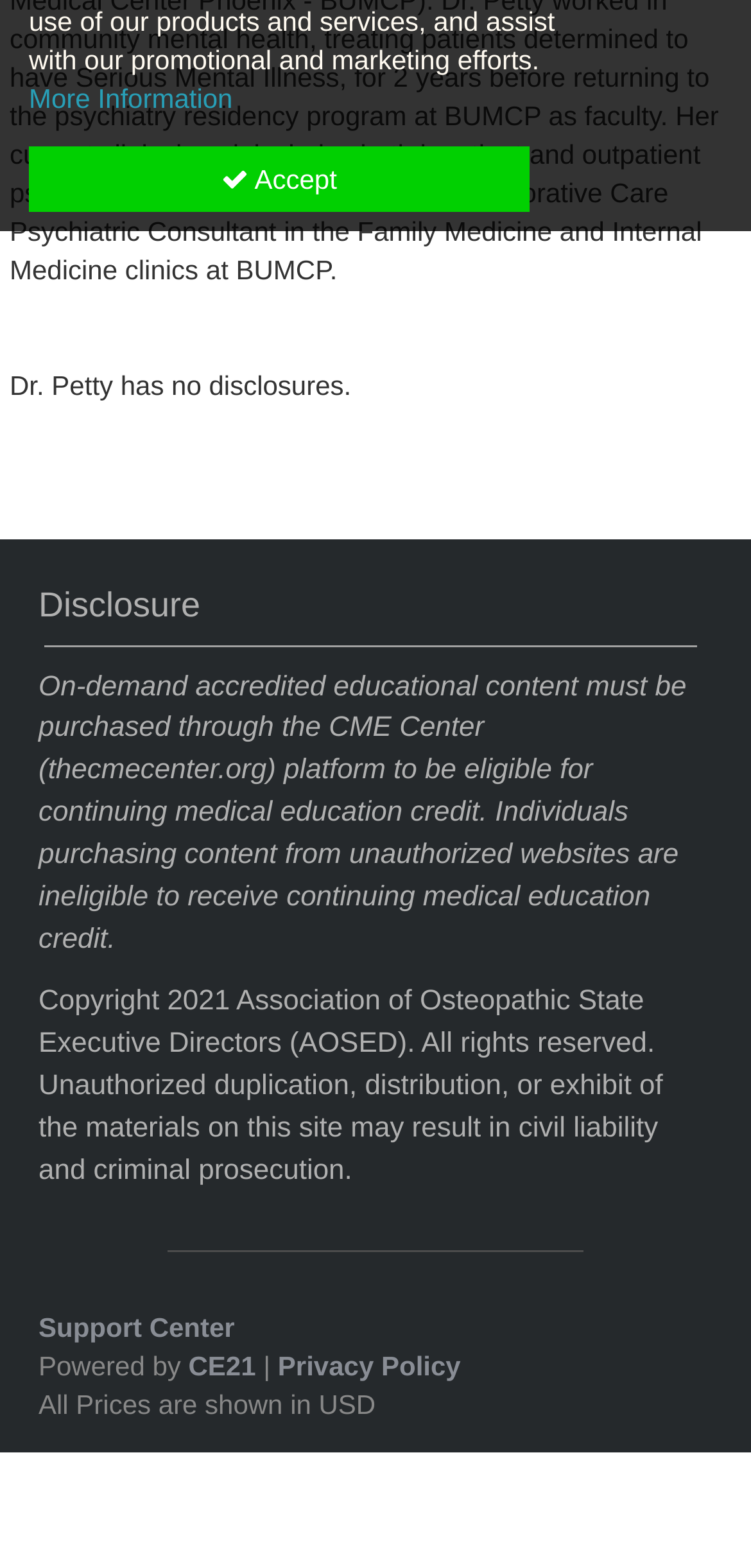Provide a short answer using a single word or phrase for the following question: 
What is the currency used for prices?

USD